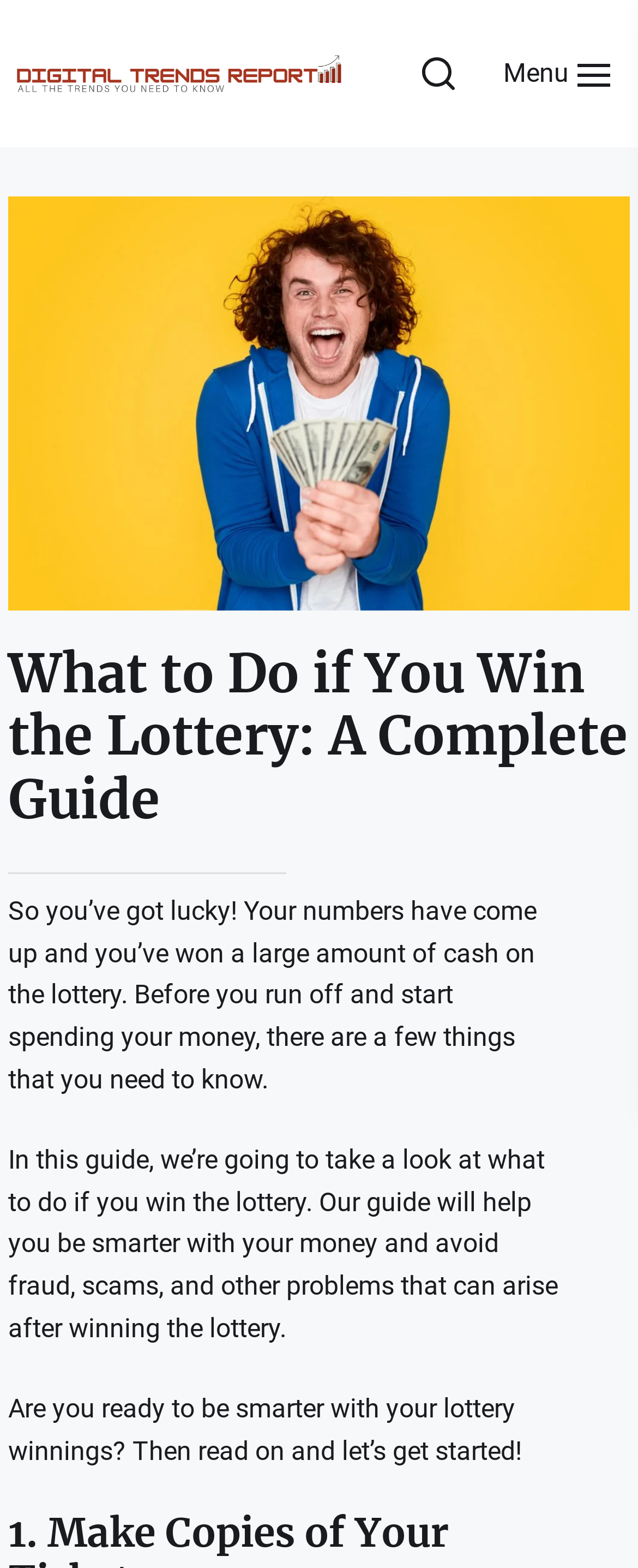Locate the bounding box of the user interface element based on this description: "parent_node: Digital Trends Report".

[0.013, 0.025, 0.551, 0.069]